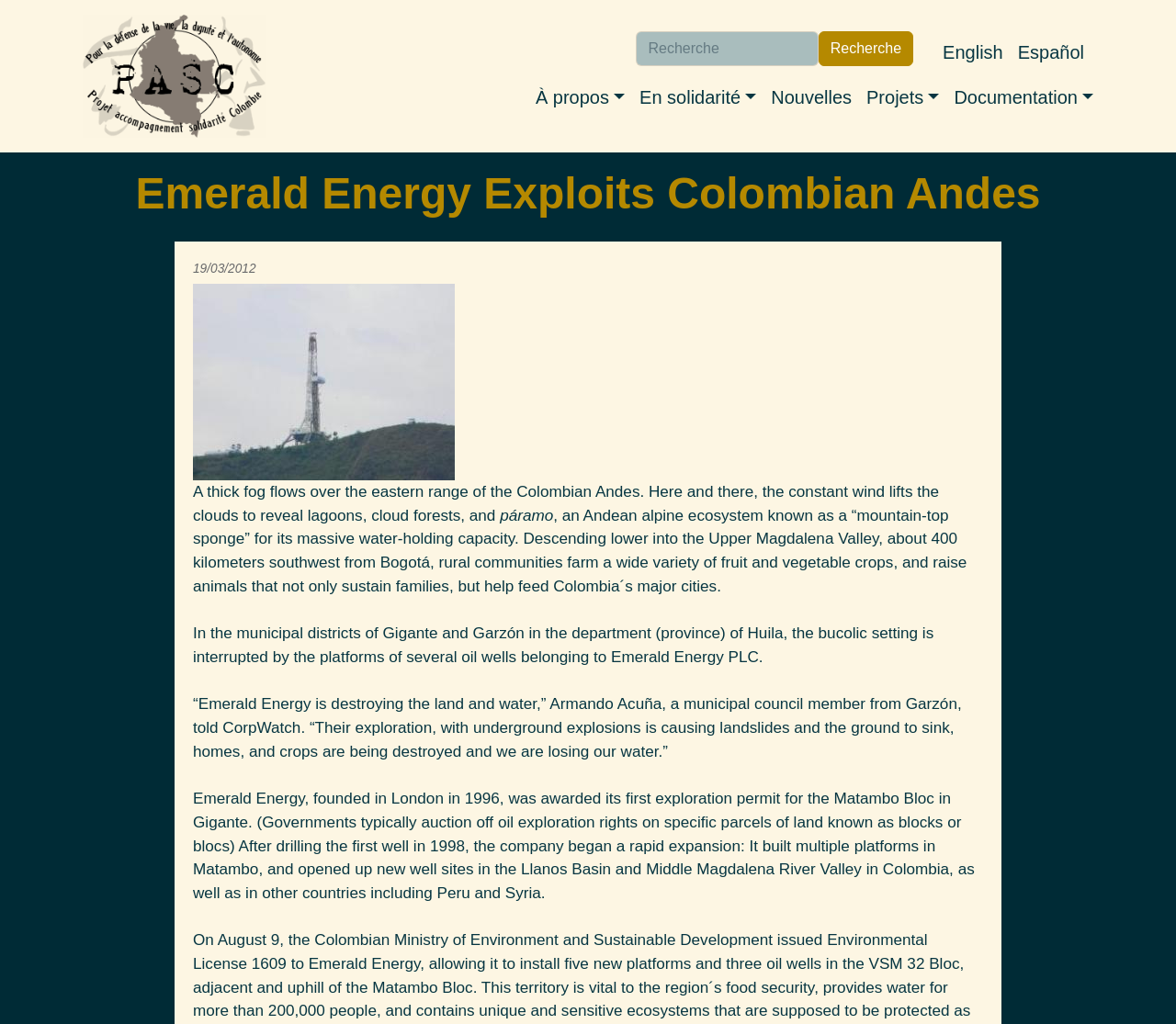Please provide a comprehensive answer to the question based on the screenshot: What is the language of the webpage?

The webpage provides links to switch between English, Español, and possibly other languages, indicating that the webpage is available in multiple languages.